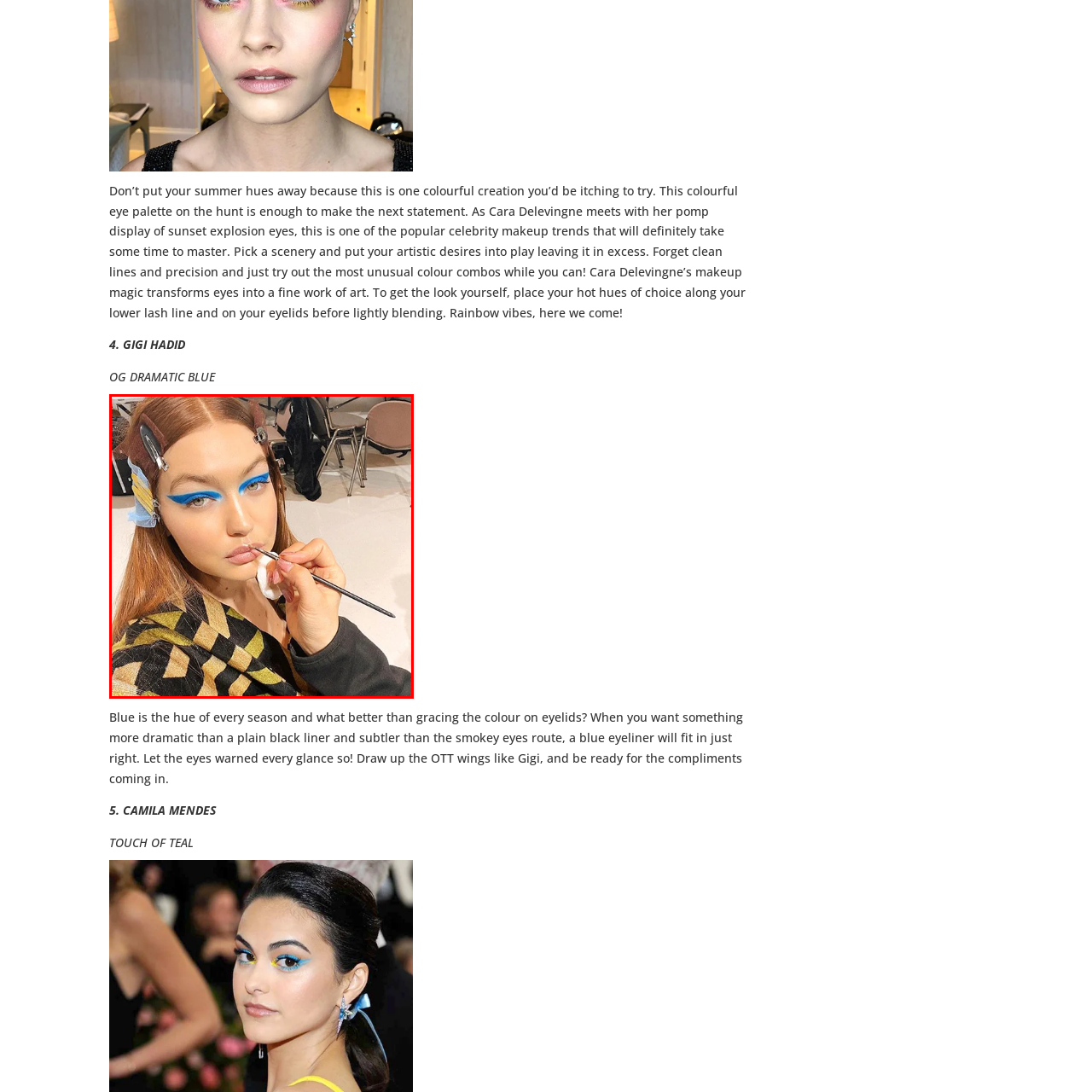What is the style of Gigi Hadid's hair?
Observe the image inside the red bounding box carefully and formulate a detailed answer based on what you can infer from the visual content.

The caption describes Gigi Hadid's hair as sleek and straight, styled with clips for an organized, fresh appearance.